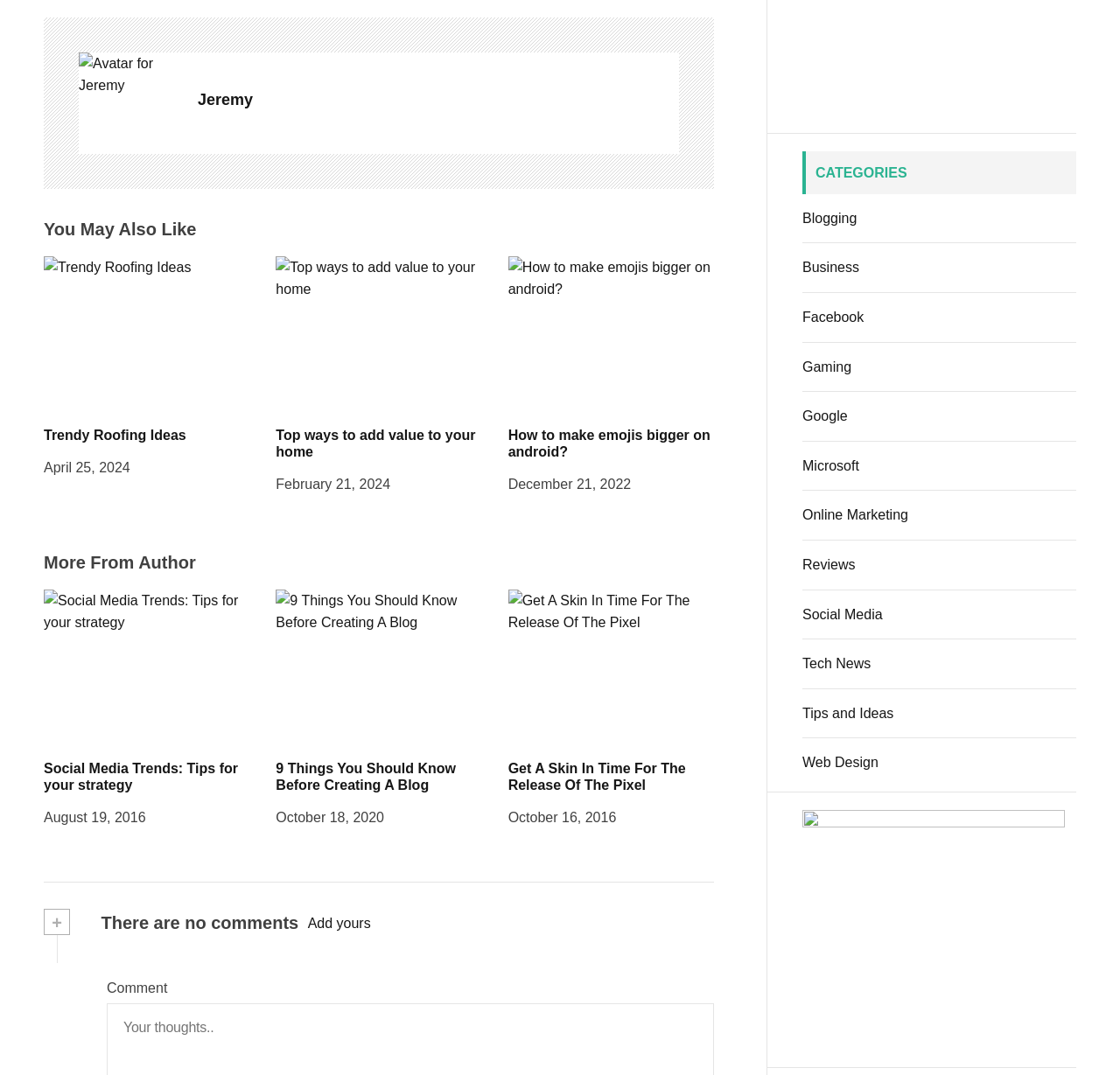Extract the bounding box coordinates for the HTML element that matches this description: "Gaming". The coordinates should be four float numbers between 0 and 1, i.e., [left, top, right, bottom].

[0.716, 0.334, 0.76, 0.348]